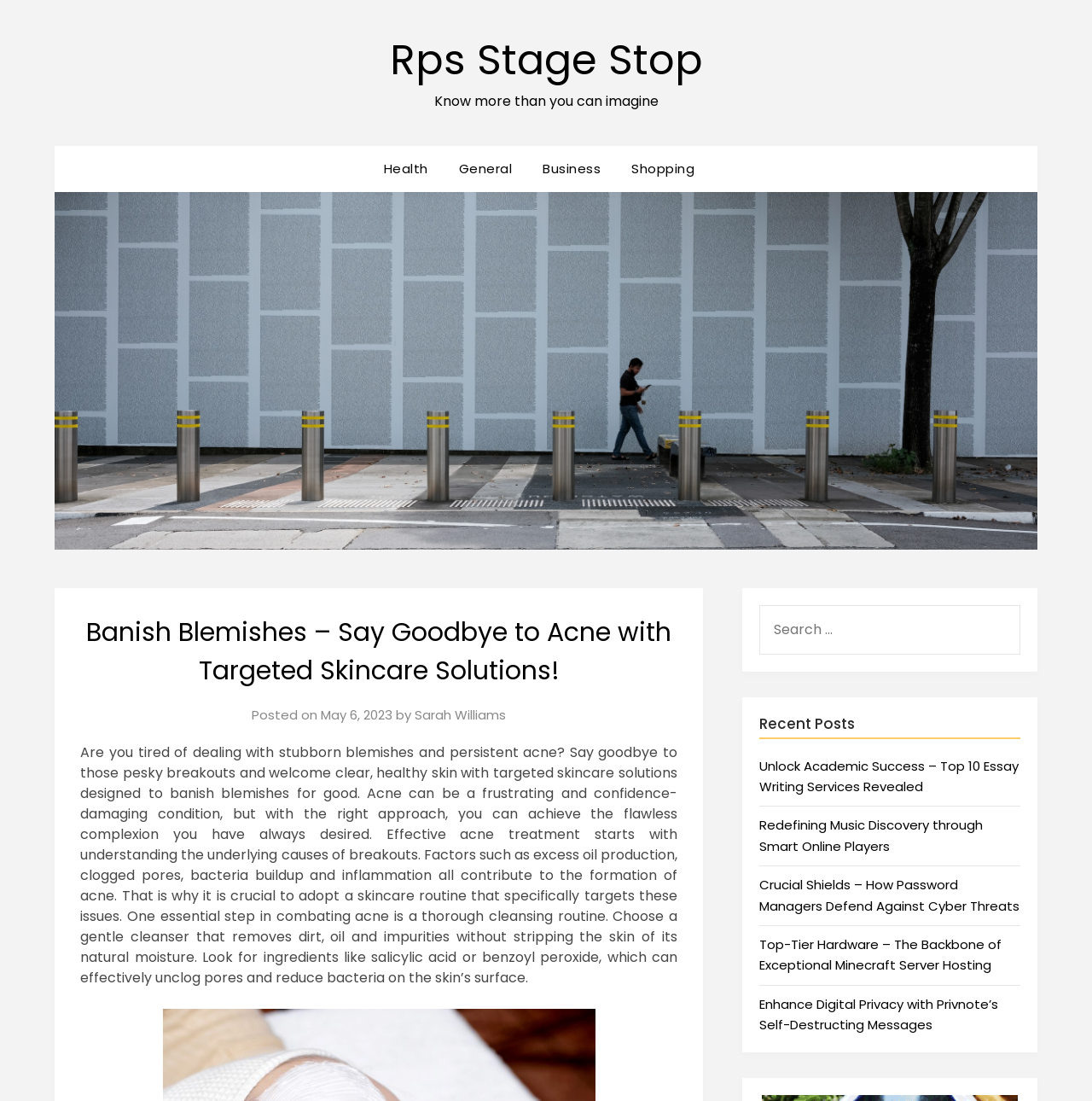Please identify the bounding box coordinates of the element's region that needs to be clicked to fulfill the following instruction: "Read the 'Health' category". The bounding box coordinates should consist of four float numbers between 0 and 1, i.e., [left, top, right, bottom].

[0.351, 0.133, 0.404, 0.175]